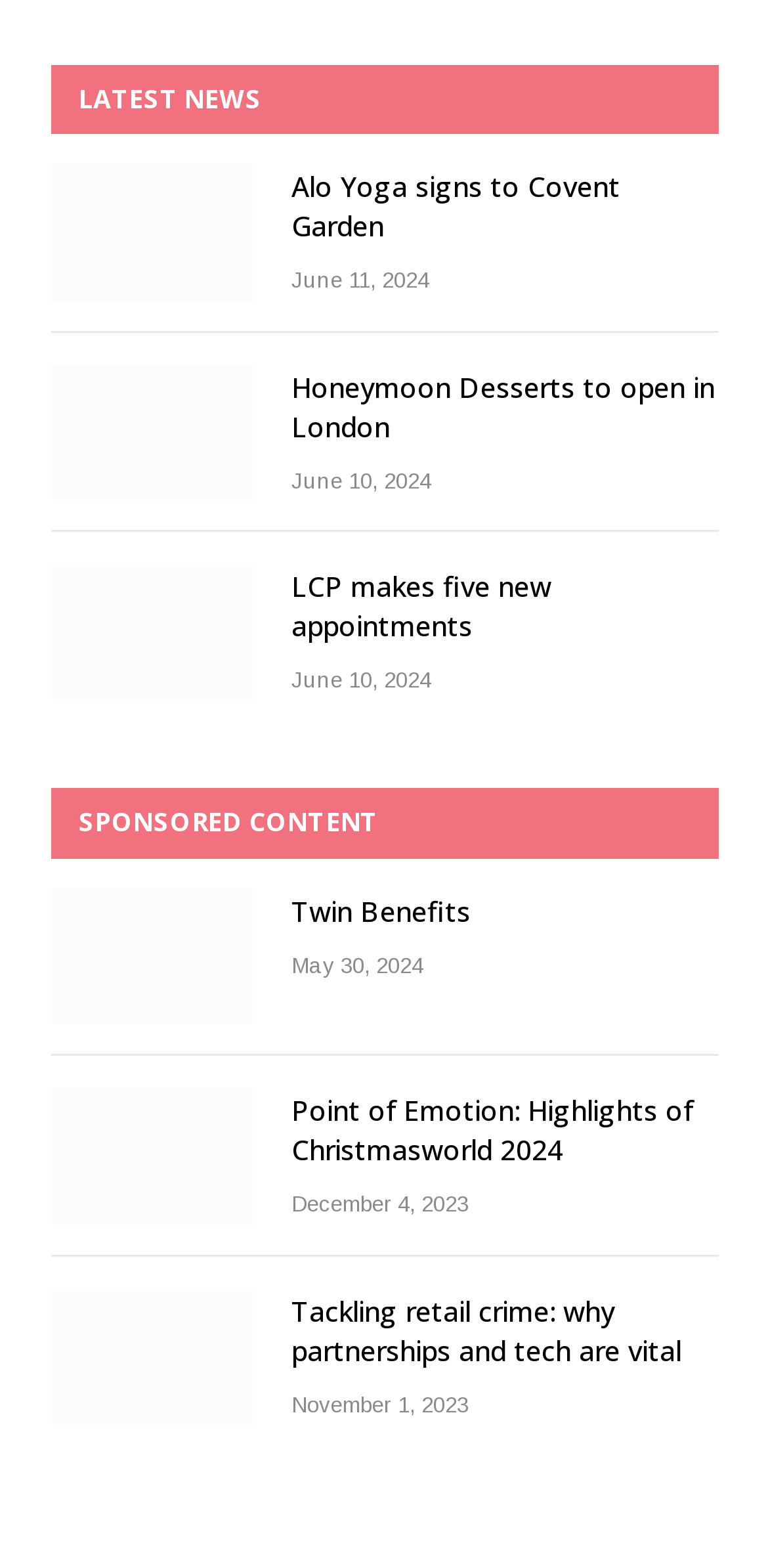Answer succinctly with a single word or phrase:
How many articles are under the 'LATEST NEWS' section?

5